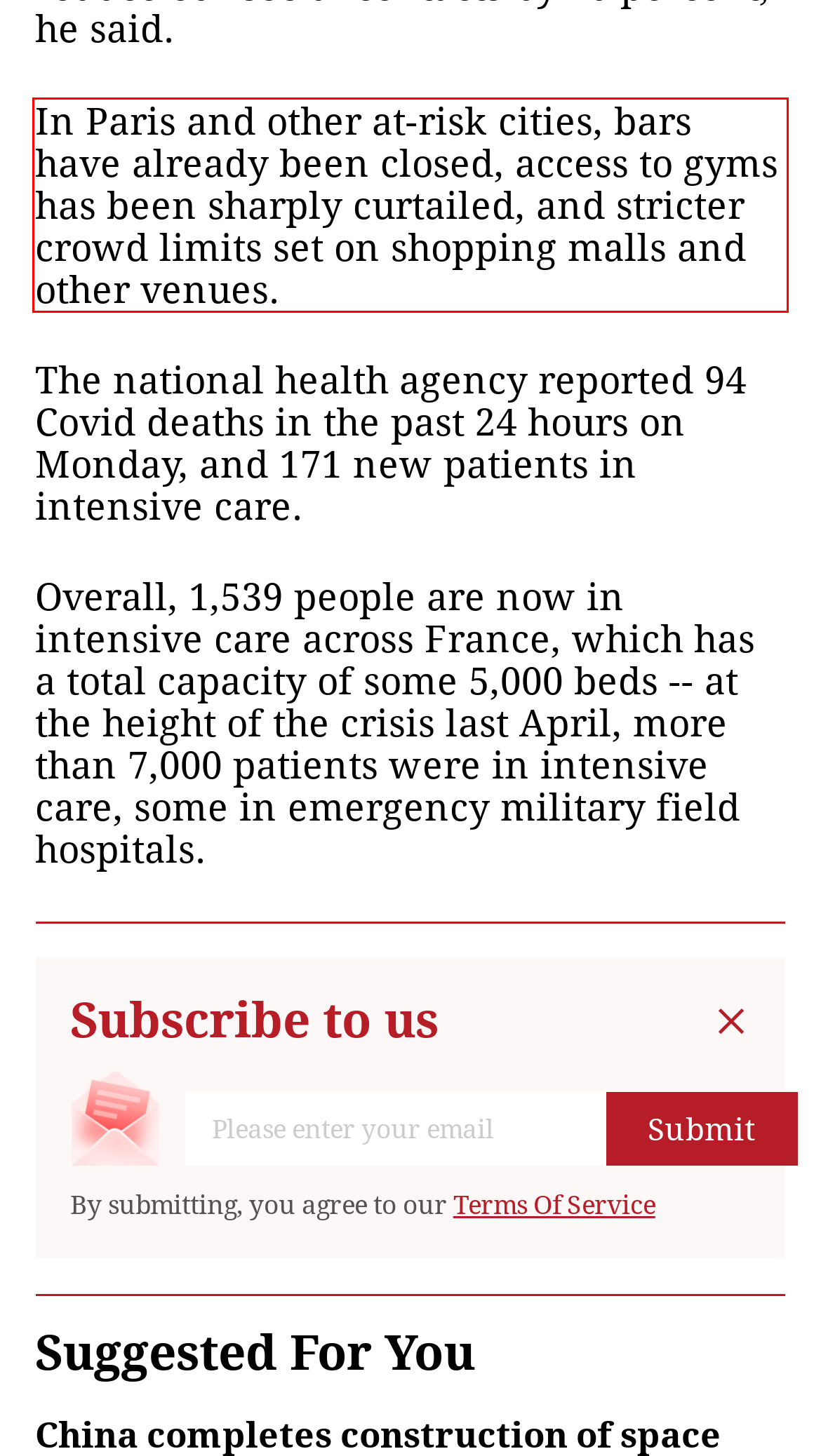Within the screenshot of the webpage, locate the red bounding box and use OCR to identify and provide the text content inside it.

In Paris and other at-risk cities, bars have already been closed, access to gyms has been sharply curtailed, and stricter crowd limits set on shopping malls and other venues.